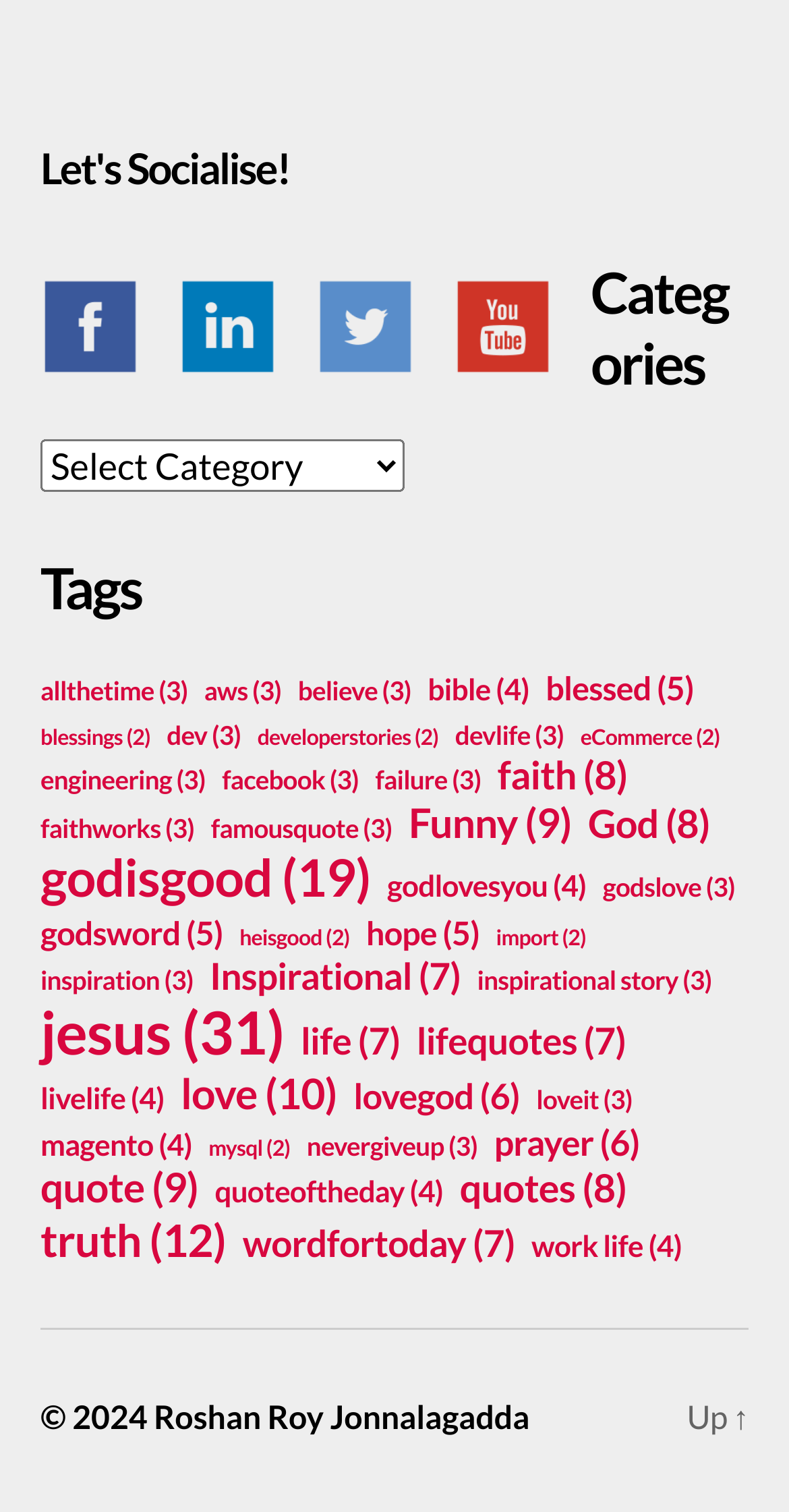How many social media links are there?
Ensure your answer is thorough and detailed.

There are four social media links, each represented by an image and a link text. The links are 'follow me on facebook', 'follow me on linkedin', 'follow me on twitter', and 'follow me on youtube'. They are located side by side, with bounding box coordinates of [0.051, 0.182, 0.179, 0.249], [0.226, 0.182, 0.354, 0.249], [0.4, 0.182, 0.528, 0.249], and [0.574, 0.182, 0.703, 0.249] respectively.